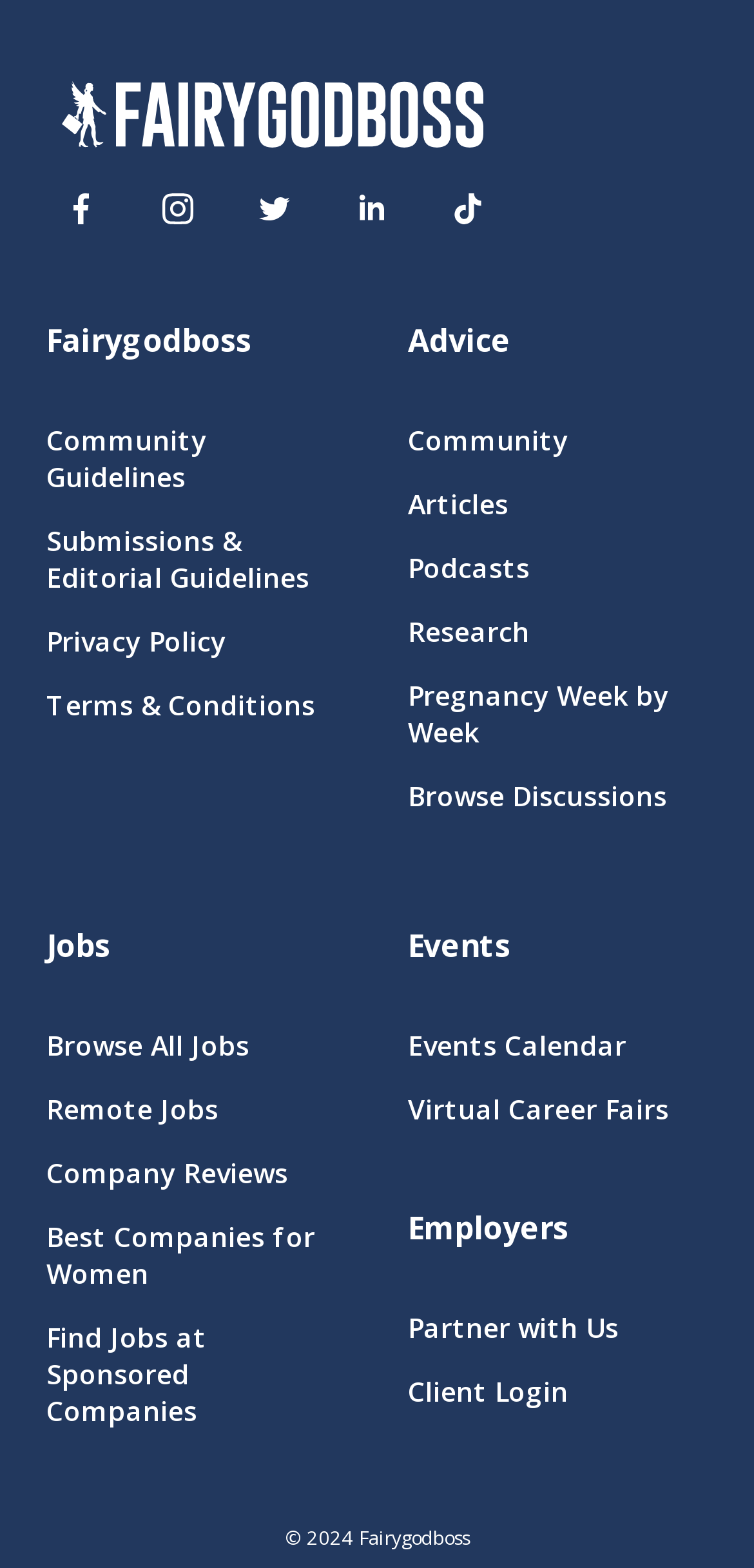Please locate the clickable area by providing the bounding box coordinates to follow this instruction: "Check out Fairygodboss on Facebook".

[0.056, 0.109, 0.159, 0.158]